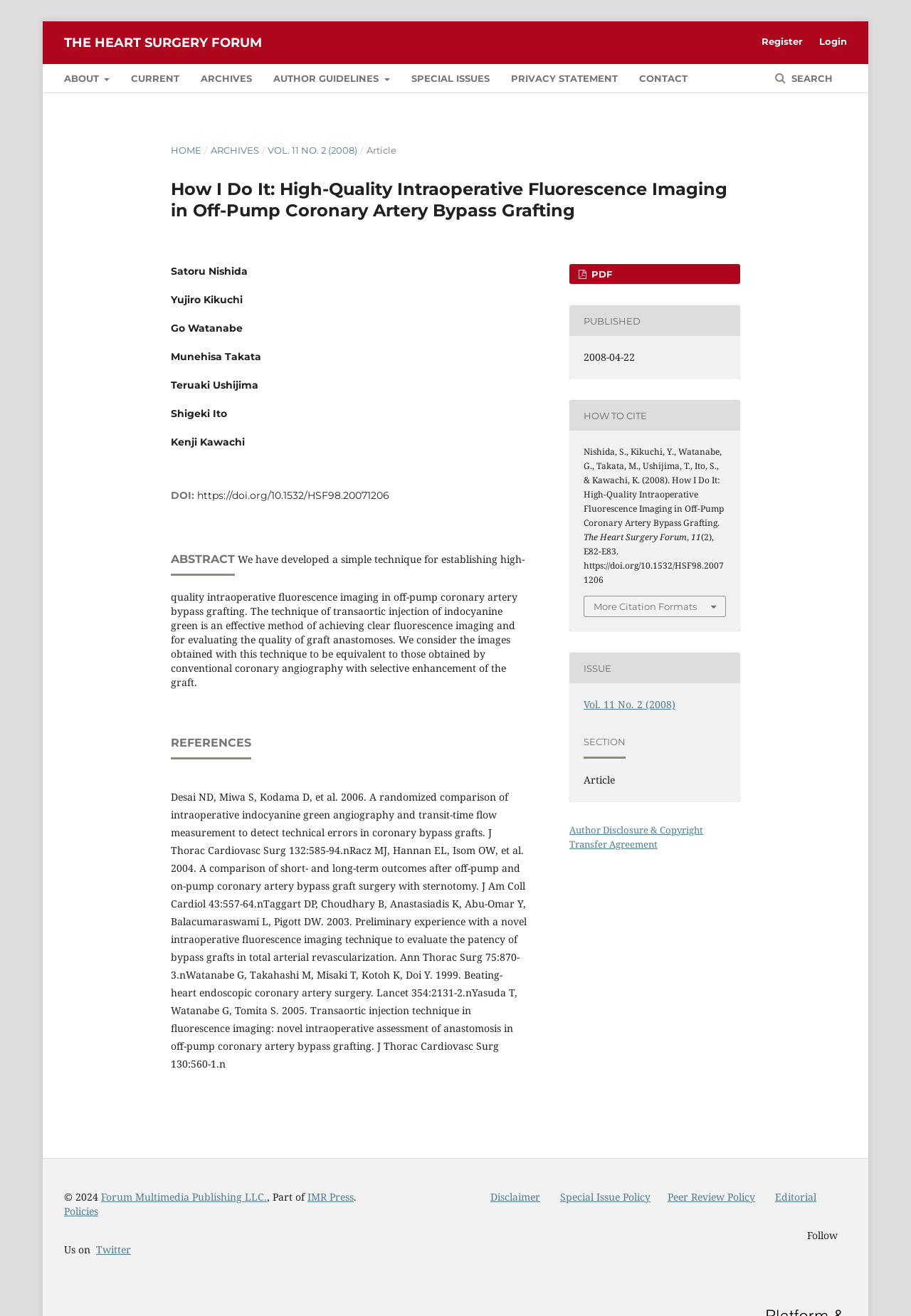What is the DOI of the article?
Carefully examine the image and provide a detailed answer to the question.

I found the answer by looking at the main content area of the webpage, where the DOI is displayed in a link element.